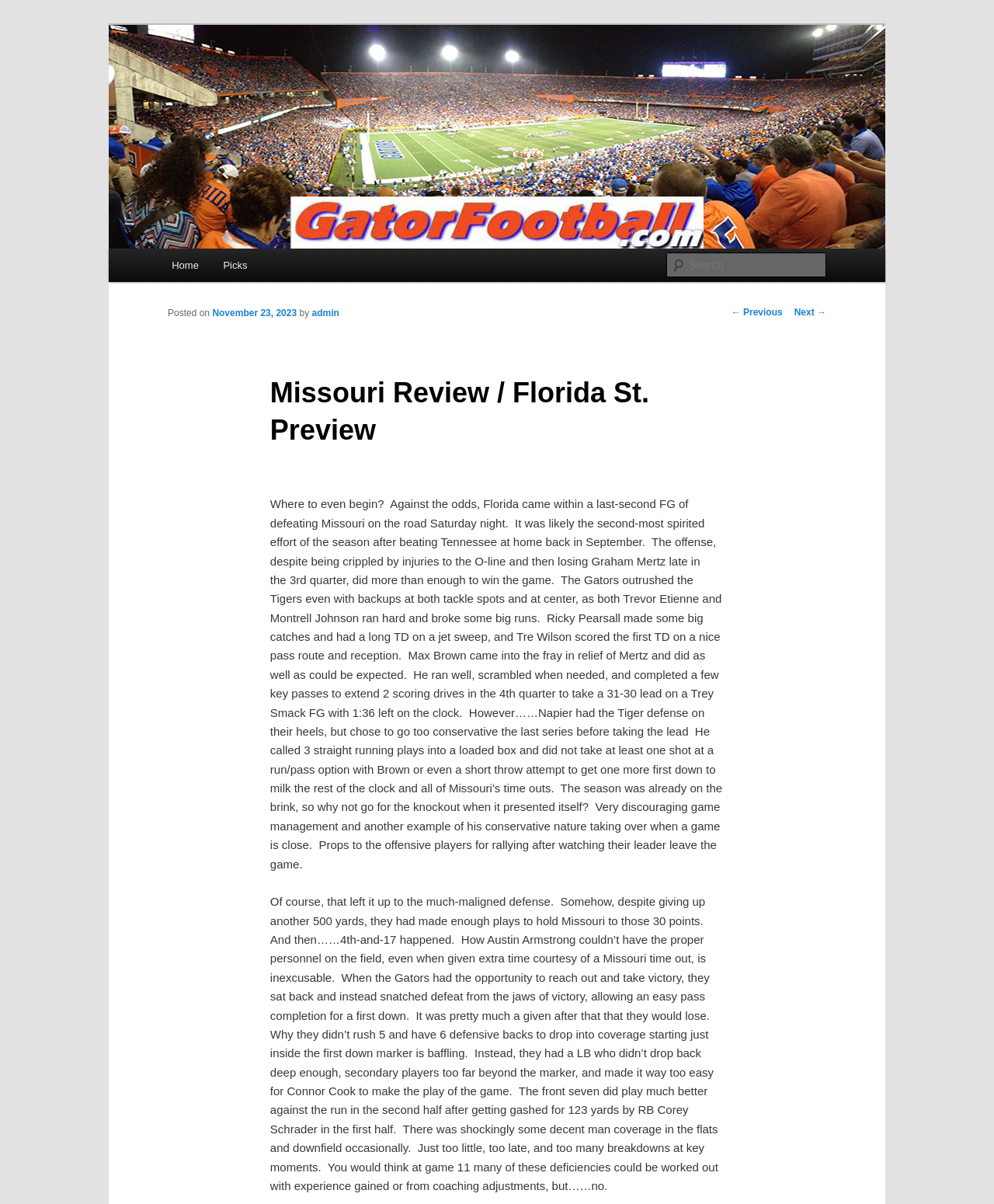Who wrote the article?
Please provide a comprehensive and detailed answer to the question.

The author of the article is mentioned in the link element with the text 'admin', which is located near the top of the article.